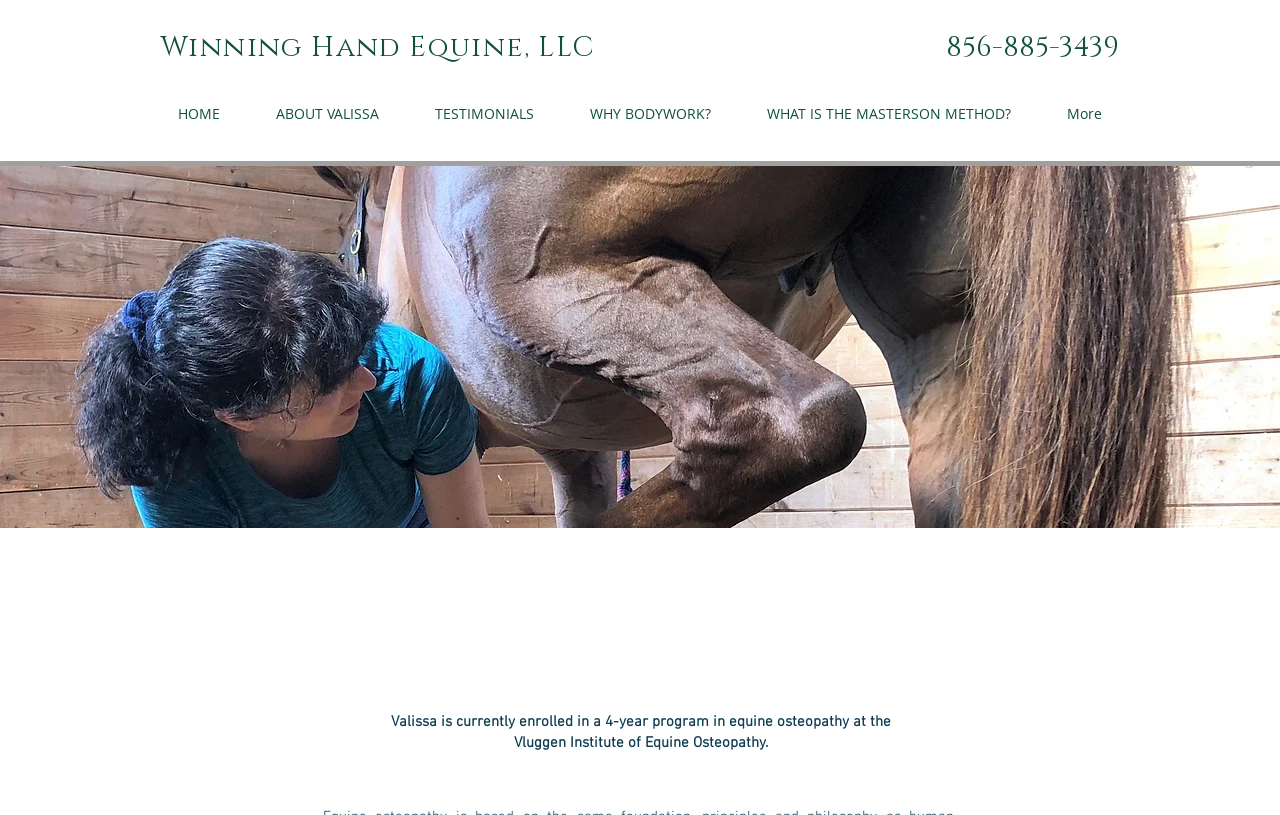Identify the bounding box coordinates for the UI element described as follows: More. Use the format (top-left x, top-left y, bottom-right x, bottom-right y) and ensure all values are floating point numbers between 0 and 1.

[0.812, 0.126, 0.883, 0.152]